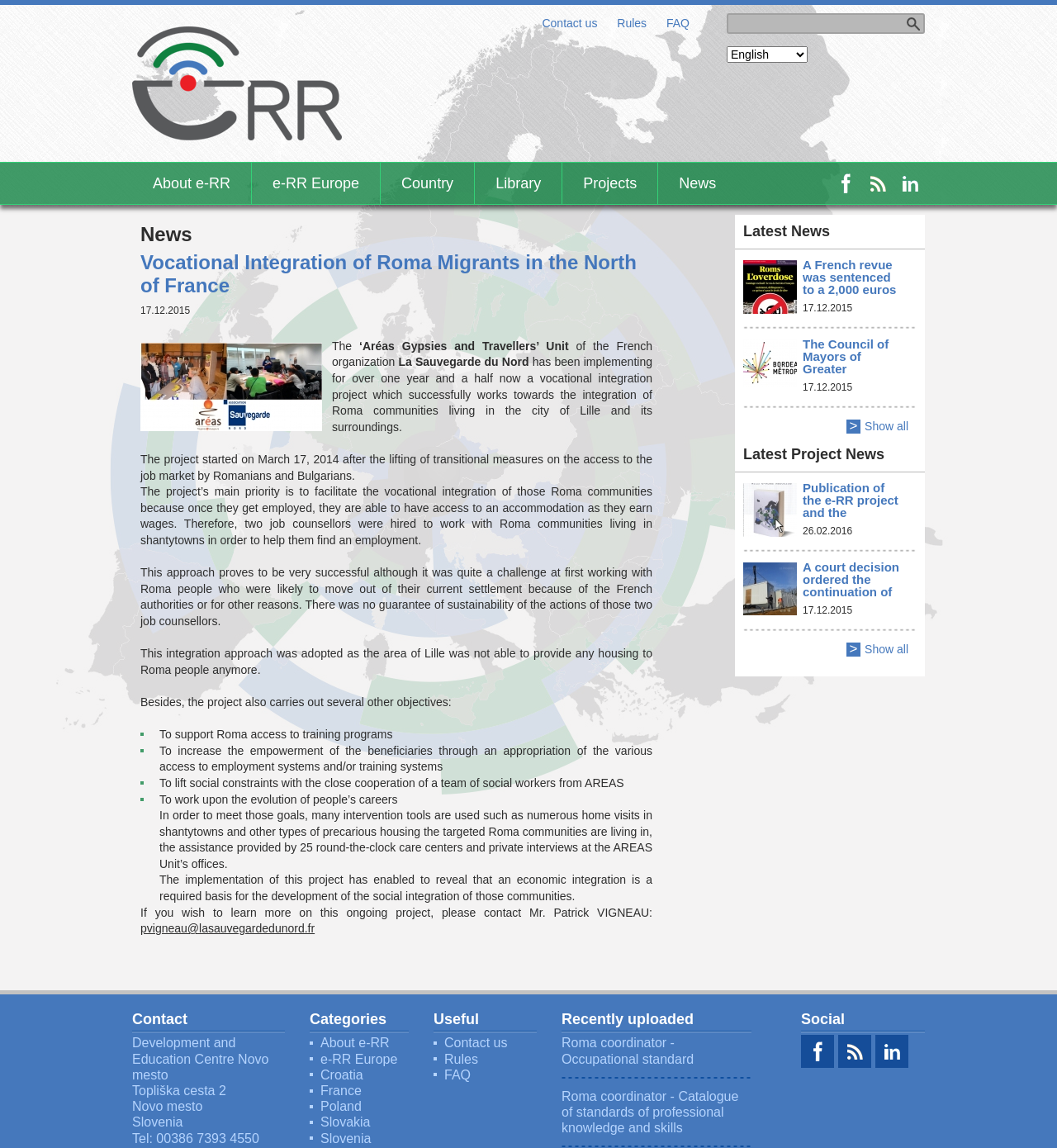What is the contact information provided on the webpage?
Based on the image, answer the question in a detailed manner.

The webpage provides contact information, including the address, phone number, and email, of the Development and Education Centre Novo mesto, which is likely the organization responsible for maintaining the webpage.